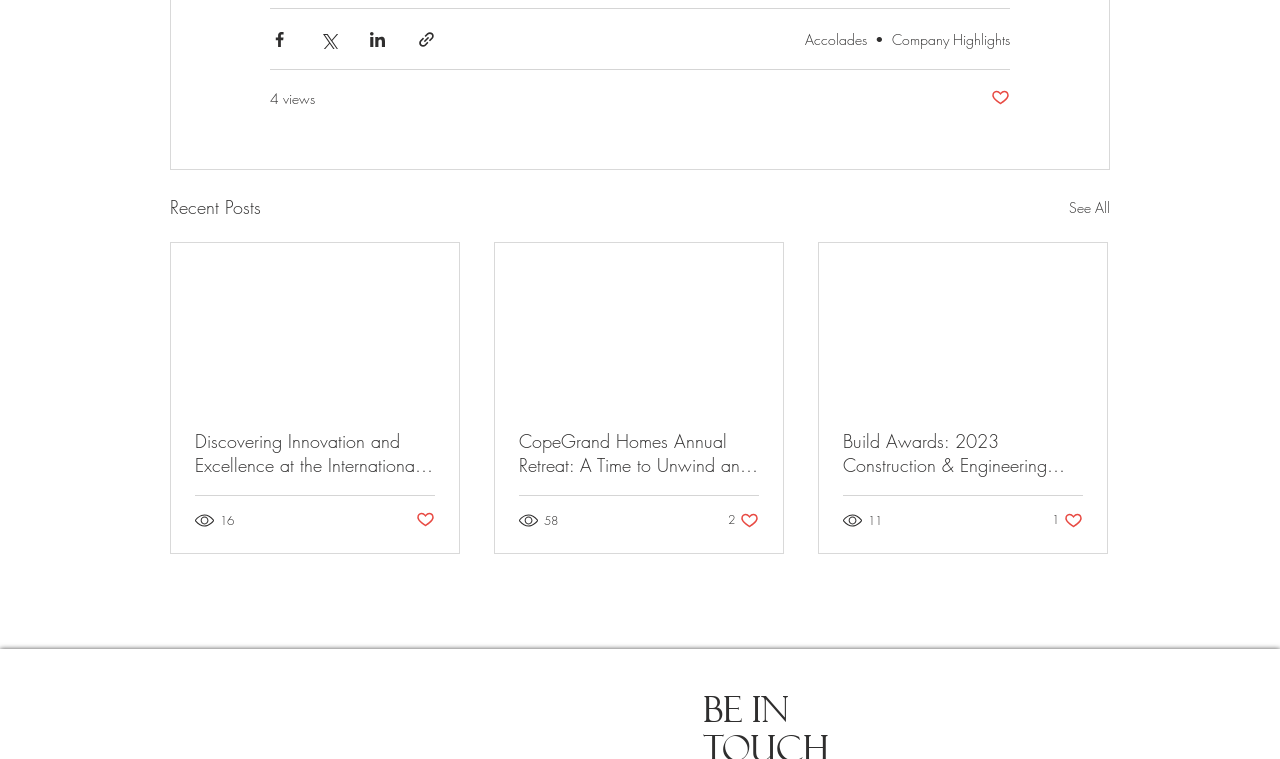Ascertain the bounding box coordinates for the UI element detailed here: "4 views". The coordinates should be provided as [left, top, right, bottom] with each value being a float between 0 and 1.

[0.211, 0.117, 0.246, 0.144]